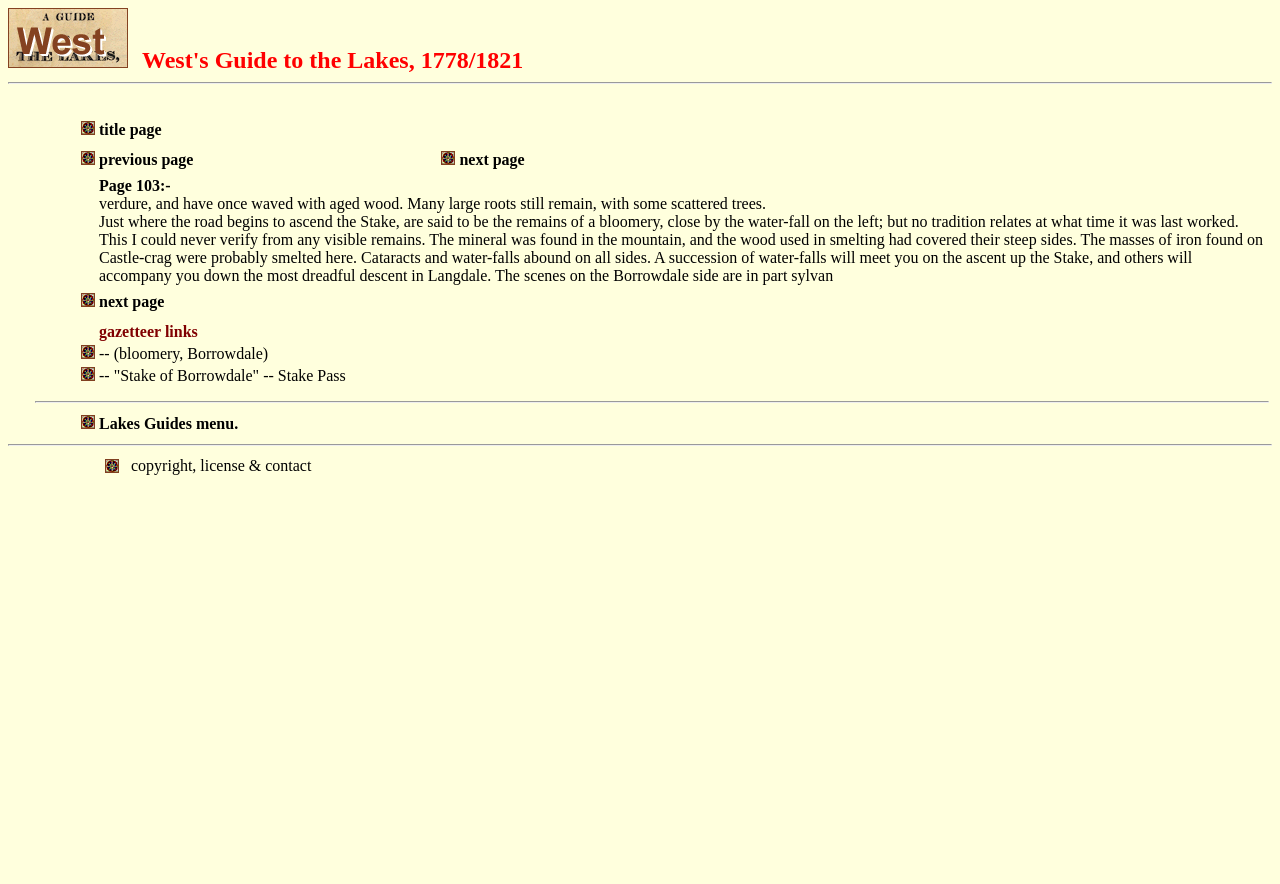What is the title of the current page?
Answer the question with as much detail as possible.

The title of the current page is 'Thomas West's Guide to the Lakes, 1778/1821' which can be found at the top of the webpage.